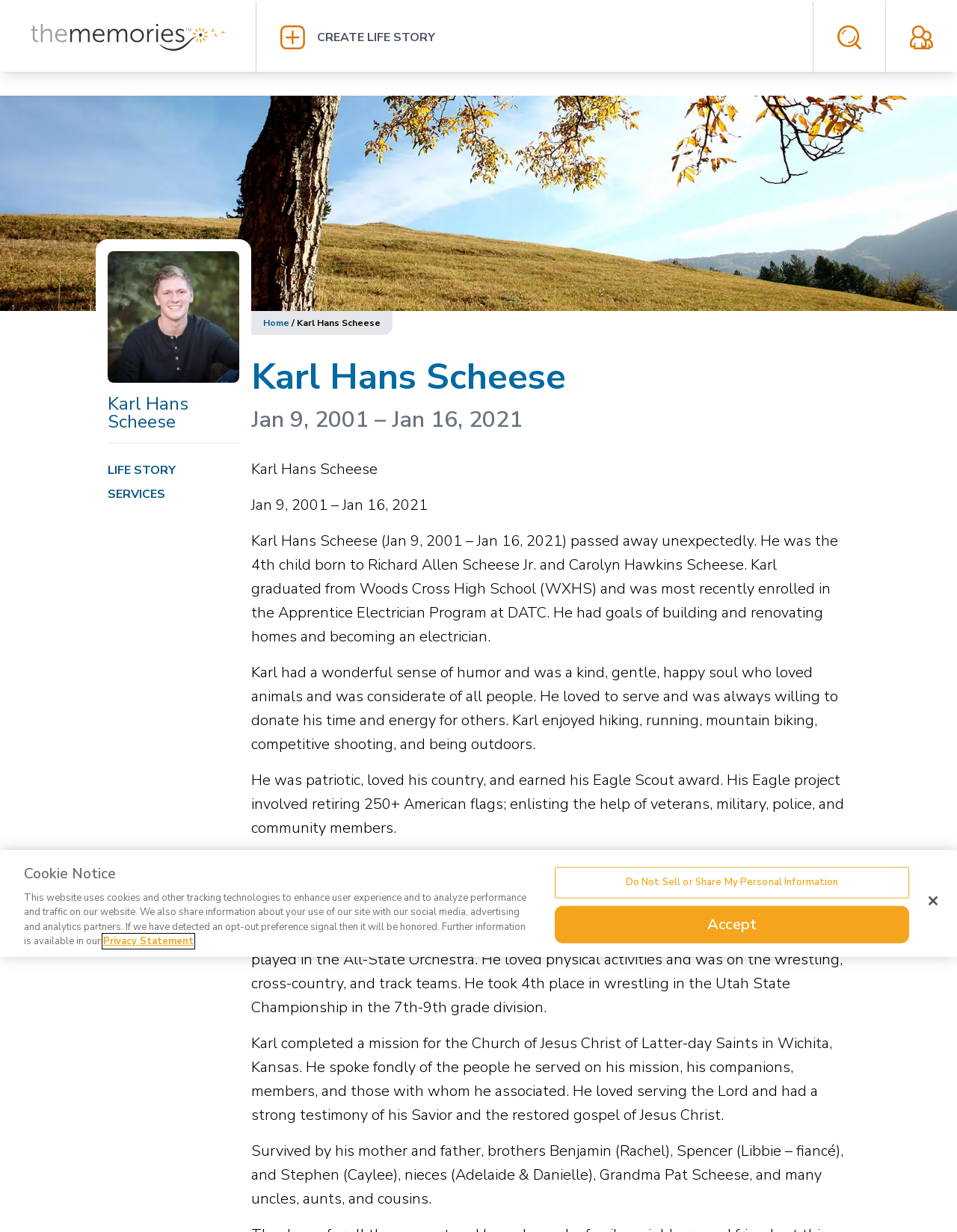Identify the bounding box for the UI element described as: "Submariner". The coordinates should be four float numbers between 0 and 1, i.e., [left, top, right, bottom].

None